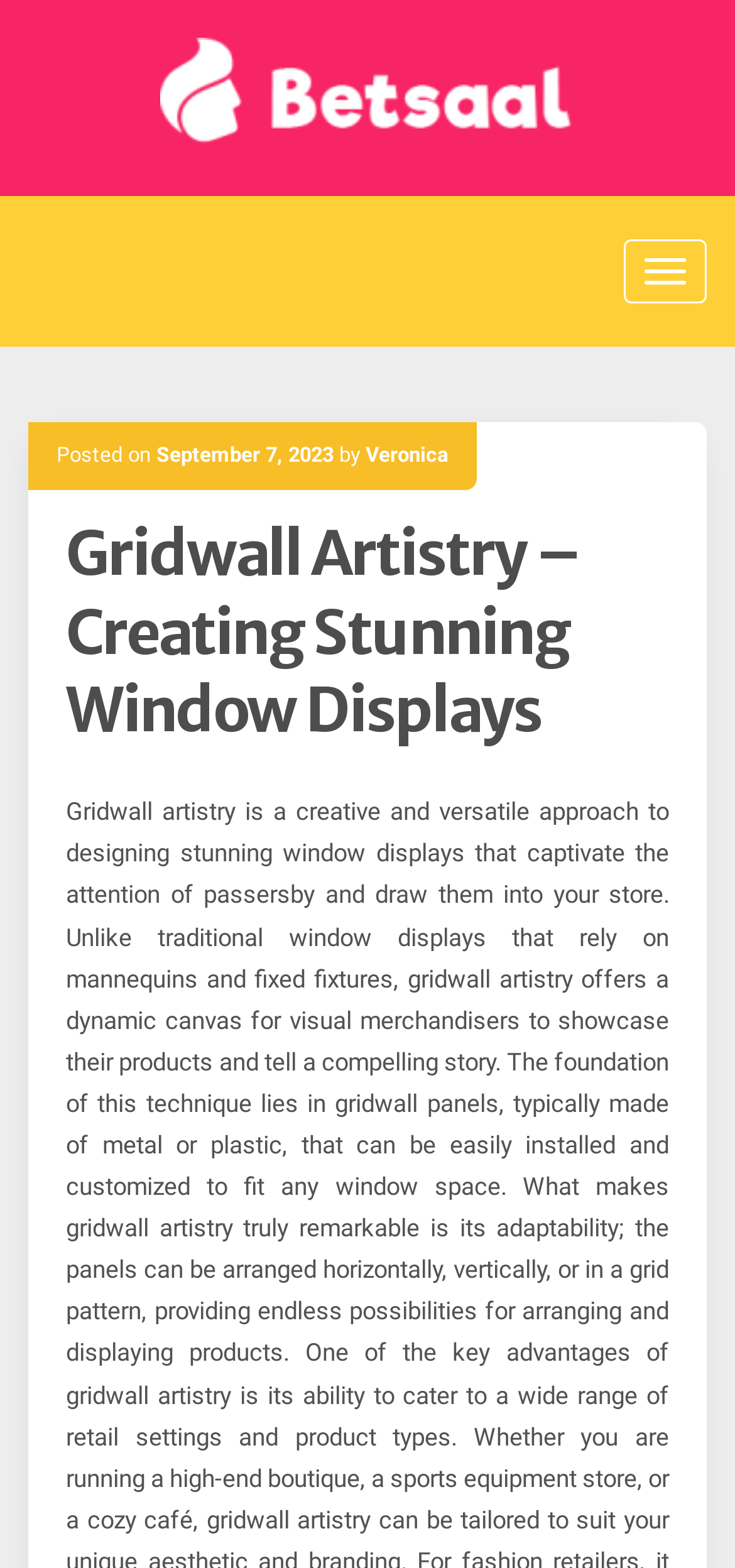Using the description: "alt="Betsaal"", identify the bounding box of the corresponding UI element in the screenshot.

[0.218, 0.045, 0.782, 0.07]